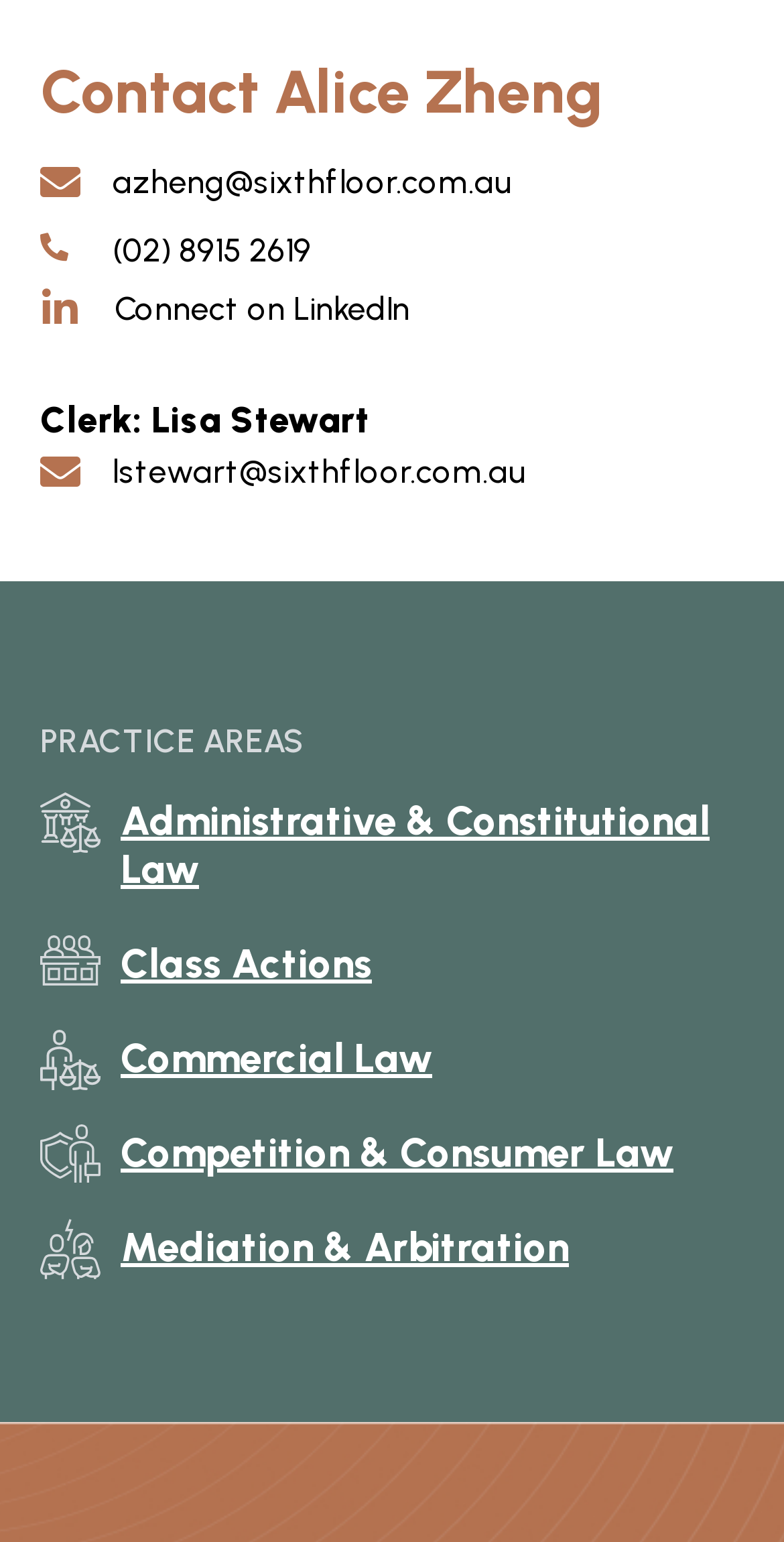Find the bounding box coordinates of the clickable area required to complete the following action: "View Cook County Commissioner for District 14 page".

None